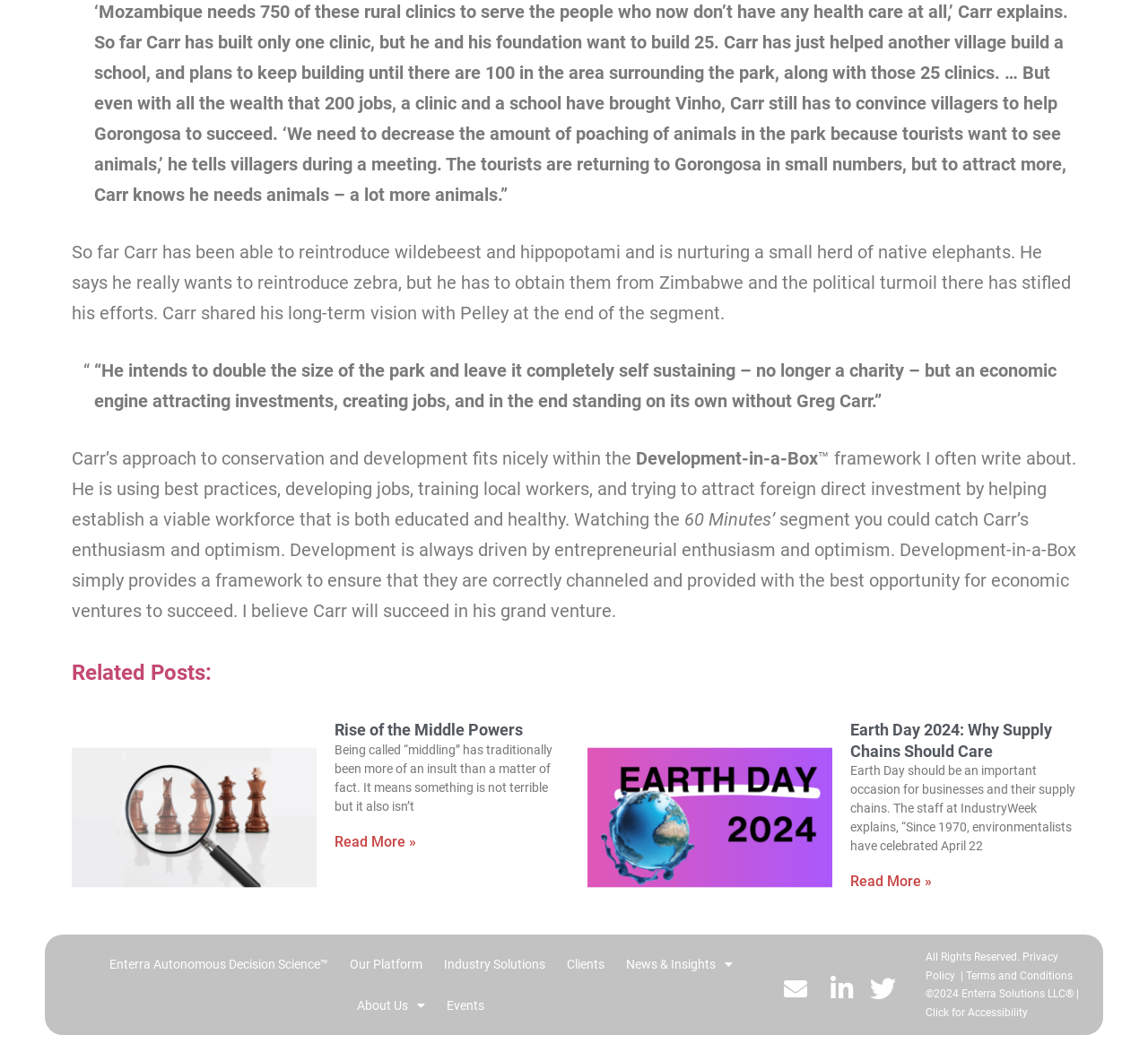Determine the bounding box coordinates of the area to click in order to meet this instruction: "Read more about Rise of the Middle Powers".

[0.291, 0.798, 0.362, 0.814]